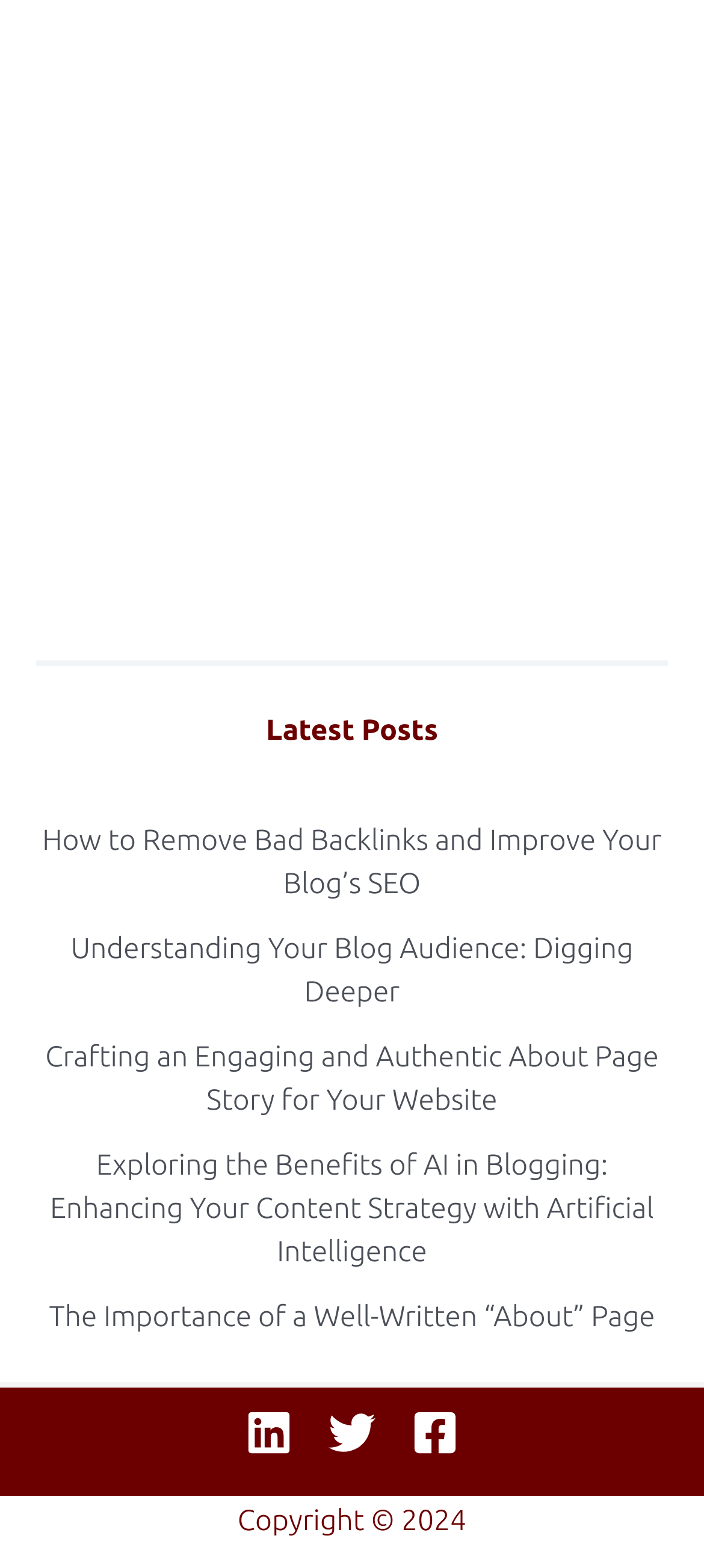Give a one-word or one-phrase response to the question: 
How many social media links are available?

3